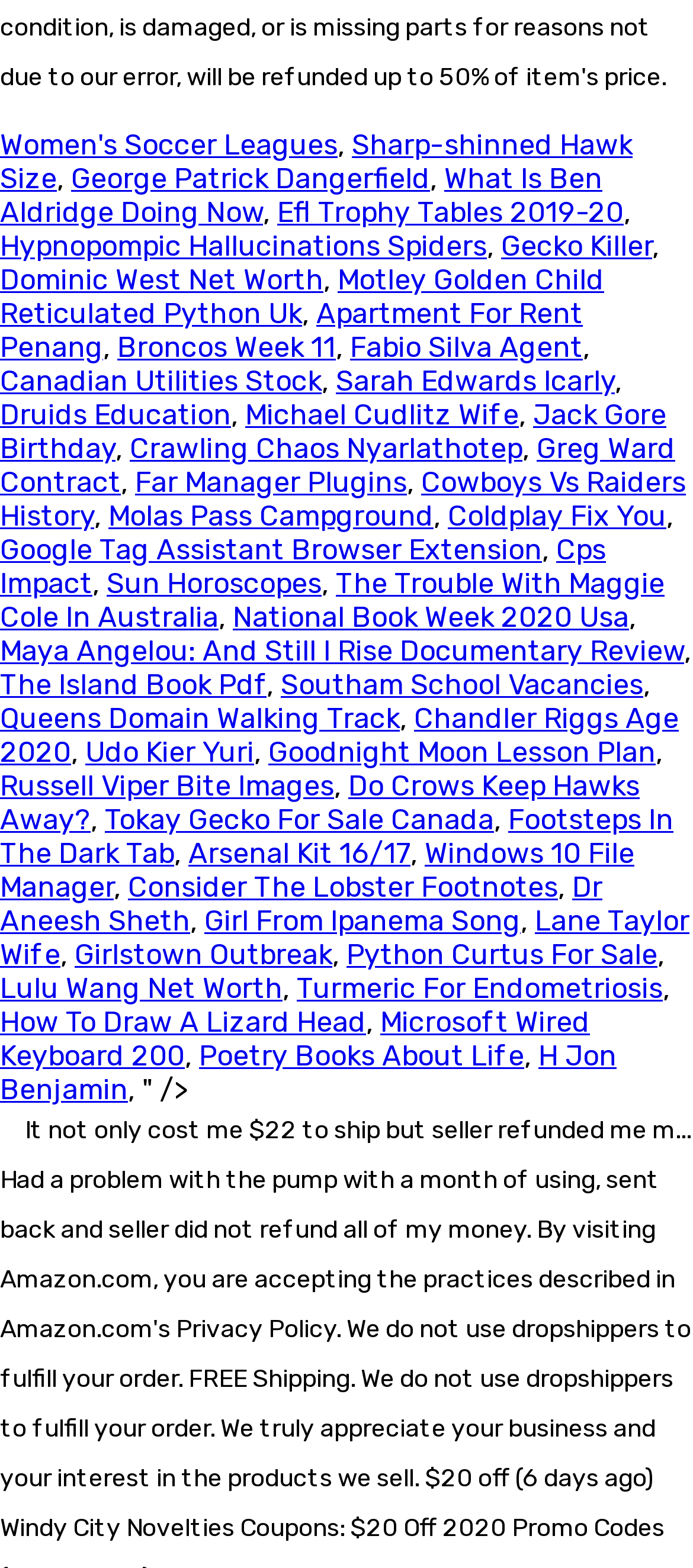Find the UI element described as: "Arsenal Kit 16/17" and predict its bounding box coordinates. Ensure the coordinates are four float numbers between 0 and 1, [left, top, right, bottom].

[0.272, 0.533, 0.592, 0.555]